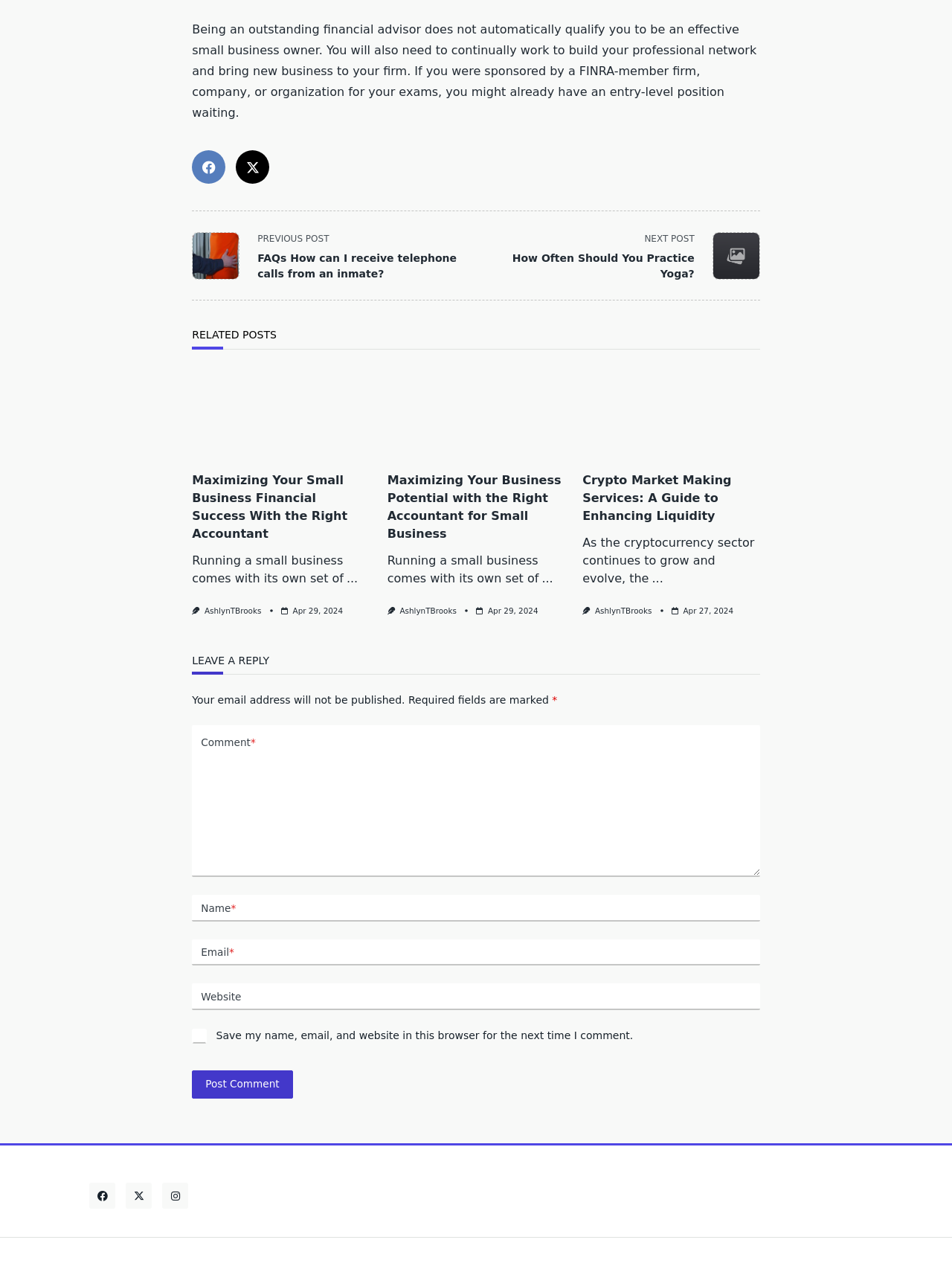Locate the bounding box of the UI element based on this description: "AshlynTBrooks". Provide four float numbers between 0 and 1 as [left, top, right, bottom].

[0.215, 0.48, 0.275, 0.487]